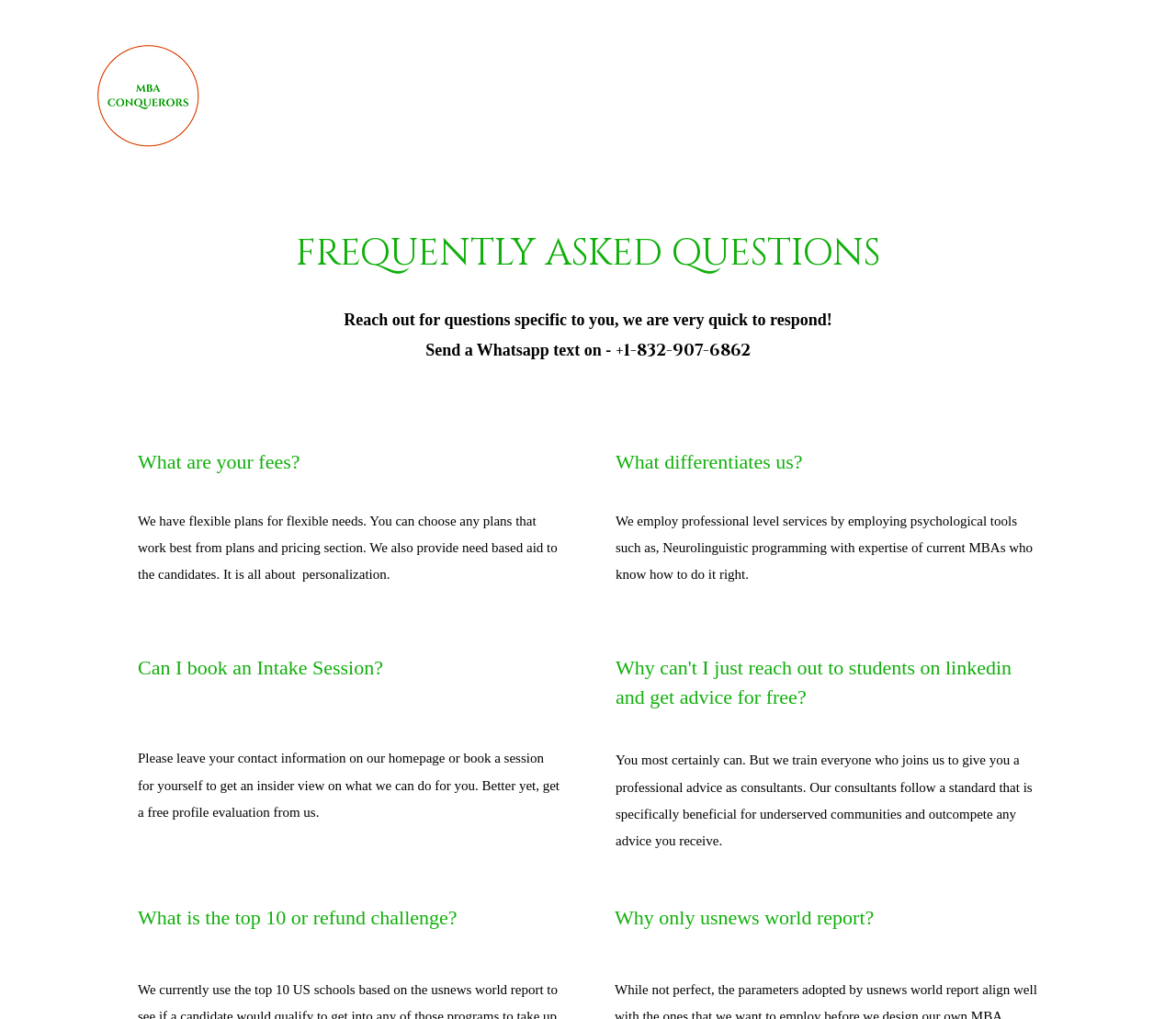Based on the element description ABOUT US, identify the bounding box coordinates for the UI element. The coordinates should be in the format (top-left x, top-left y, bottom-right x, bottom-right y) and within the 0 to 1 range.

[0.785, 0.074, 0.89, 0.102]